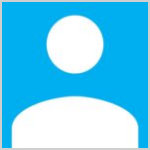Give a thorough explanation of the elements present in the image.

This image is part of a gallery featuring the caption "David Carlson." It highlights a professional profile or representation, characterized by a simple icon of a person against a blue background. The image serves as a placeholder in the context of showcasing individuals connected to significant contributions or artistic endeavors. Each entry in the gallery is accompanied by a caption, denoting the names of the featured individuals and providing insights into their work or achievements.